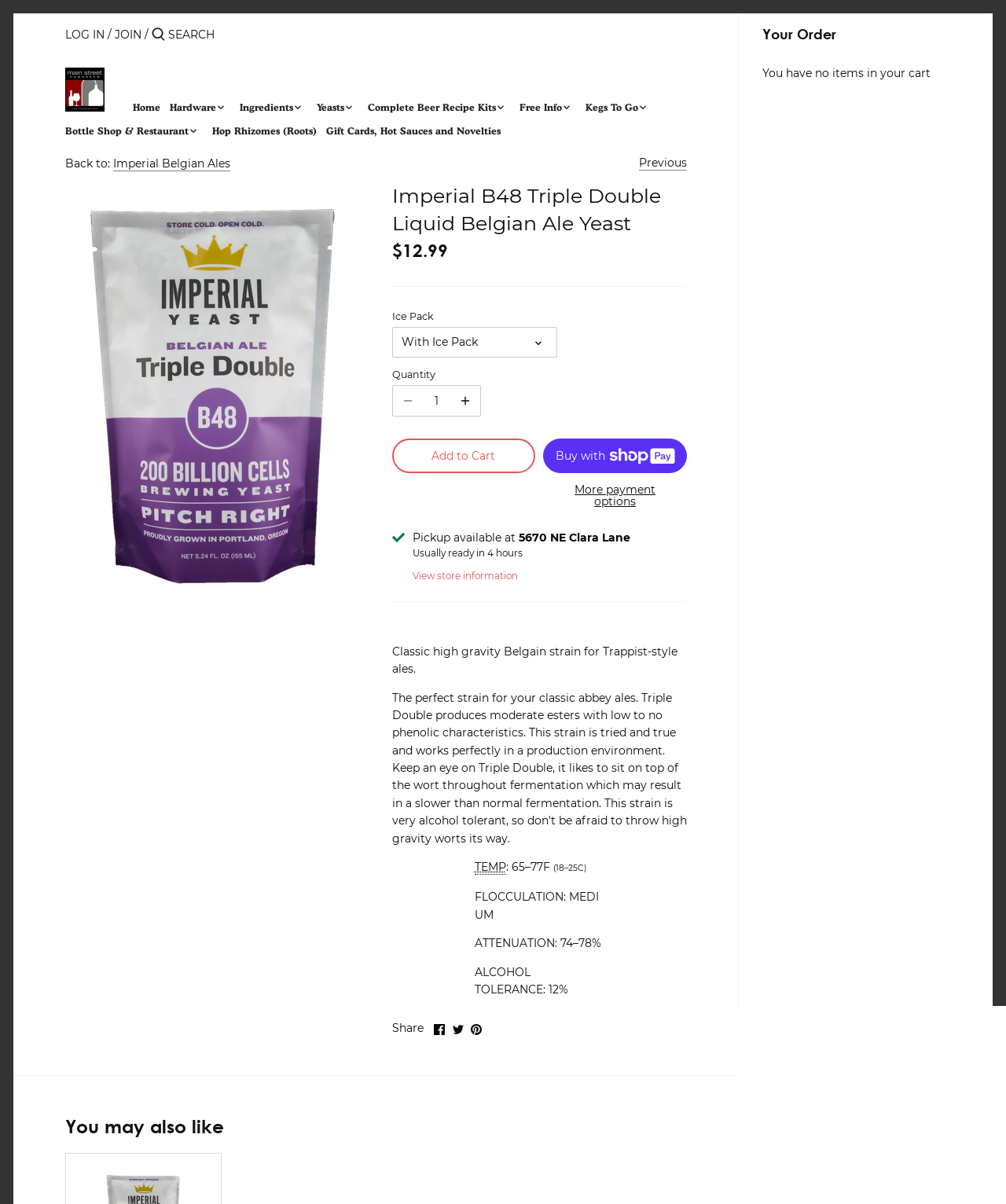Locate the bounding box coordinates of the clickable area to execute the instruction: "Search for products". Provide the coordinates as four float numbers between 0 and 1, represented as [left, top, right, bottom].

[0.151, 0.015, 0.317, 0.042]